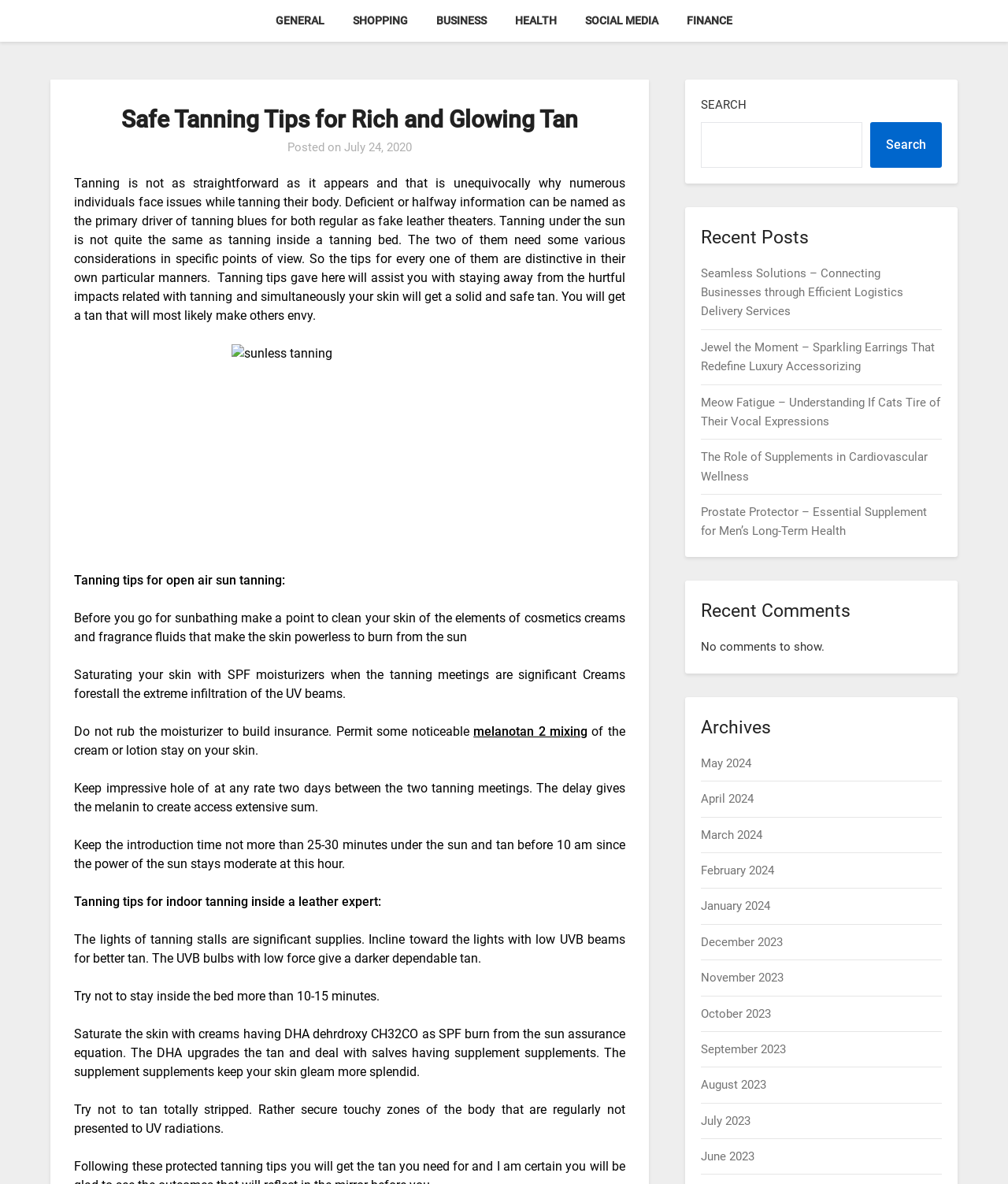What type of bulbs are recommended for indoor tanning?
From the image, respond using a single word or phrase.

Low UVB bulbs